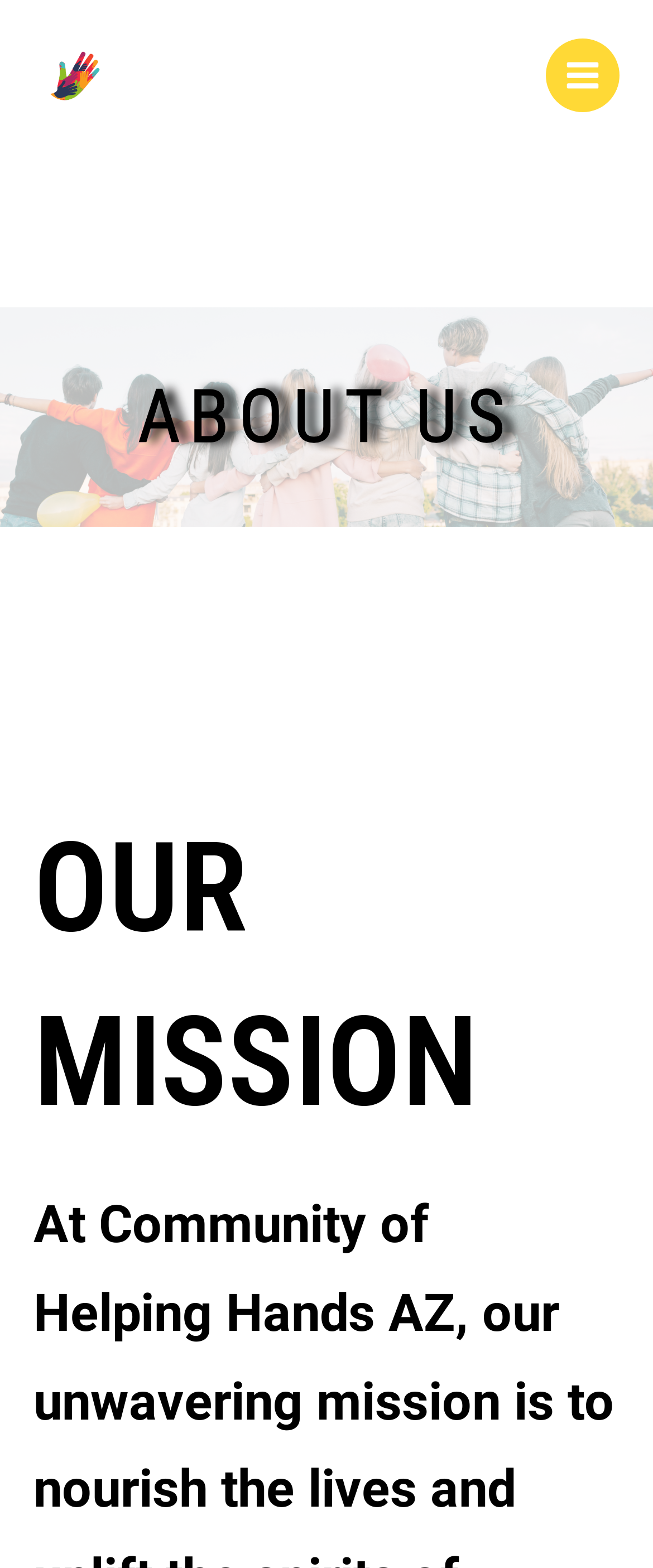Bounding box coordinates should be in the format (top-left x, top-left y, bottom-right x, bottom-right y) and all values should be floating point numbers between 0 and 1. Determine the bounding box coordinate for the UI element described as: Main Menu

[0.836, 0.024, 0.949, 0.071]